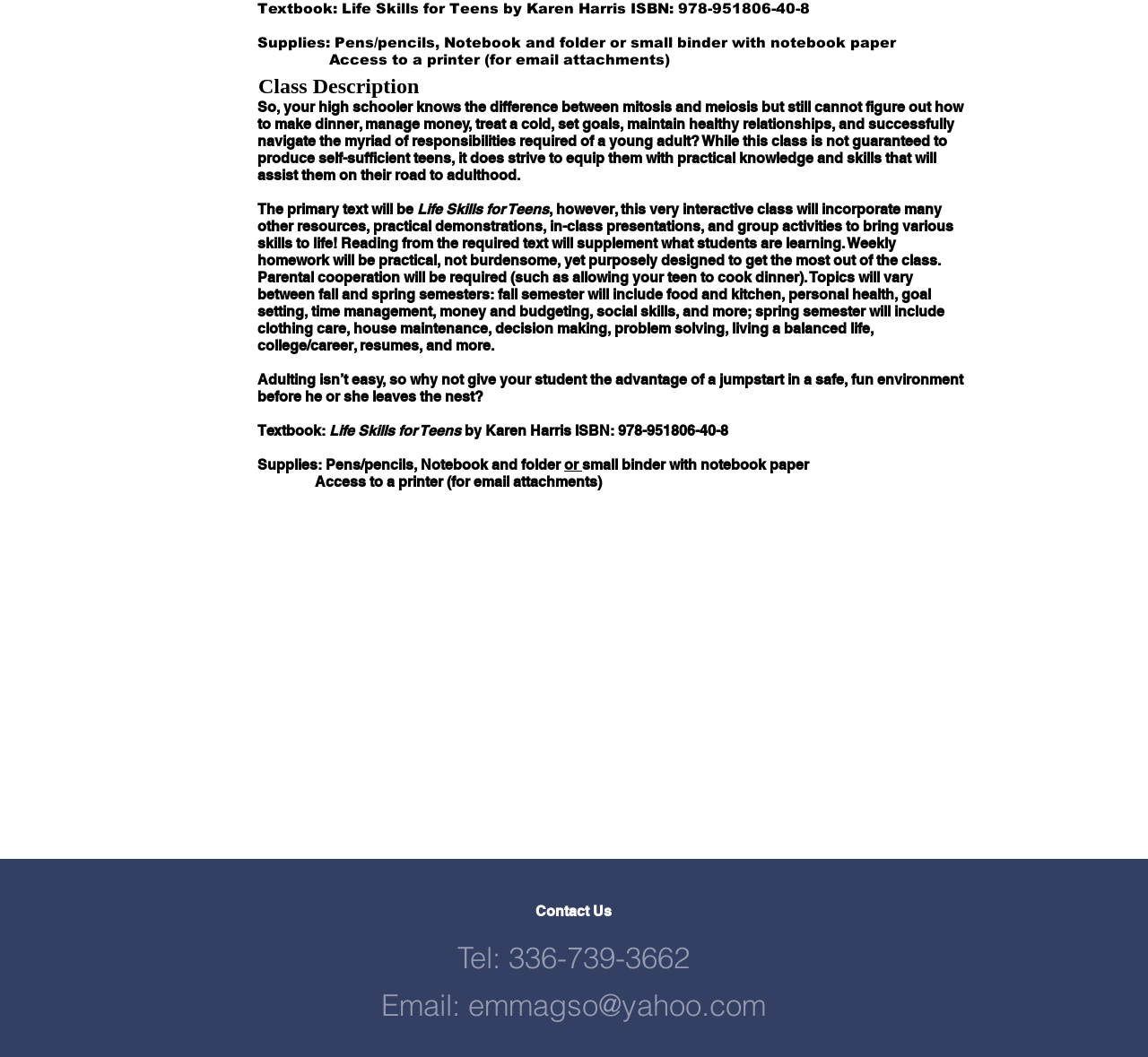Using the description: "emmagso@yahoo.com", identify the bounding box of the corresponding UI element in the screenshot.

[0.408, 0.934, 0.667, 0.968]